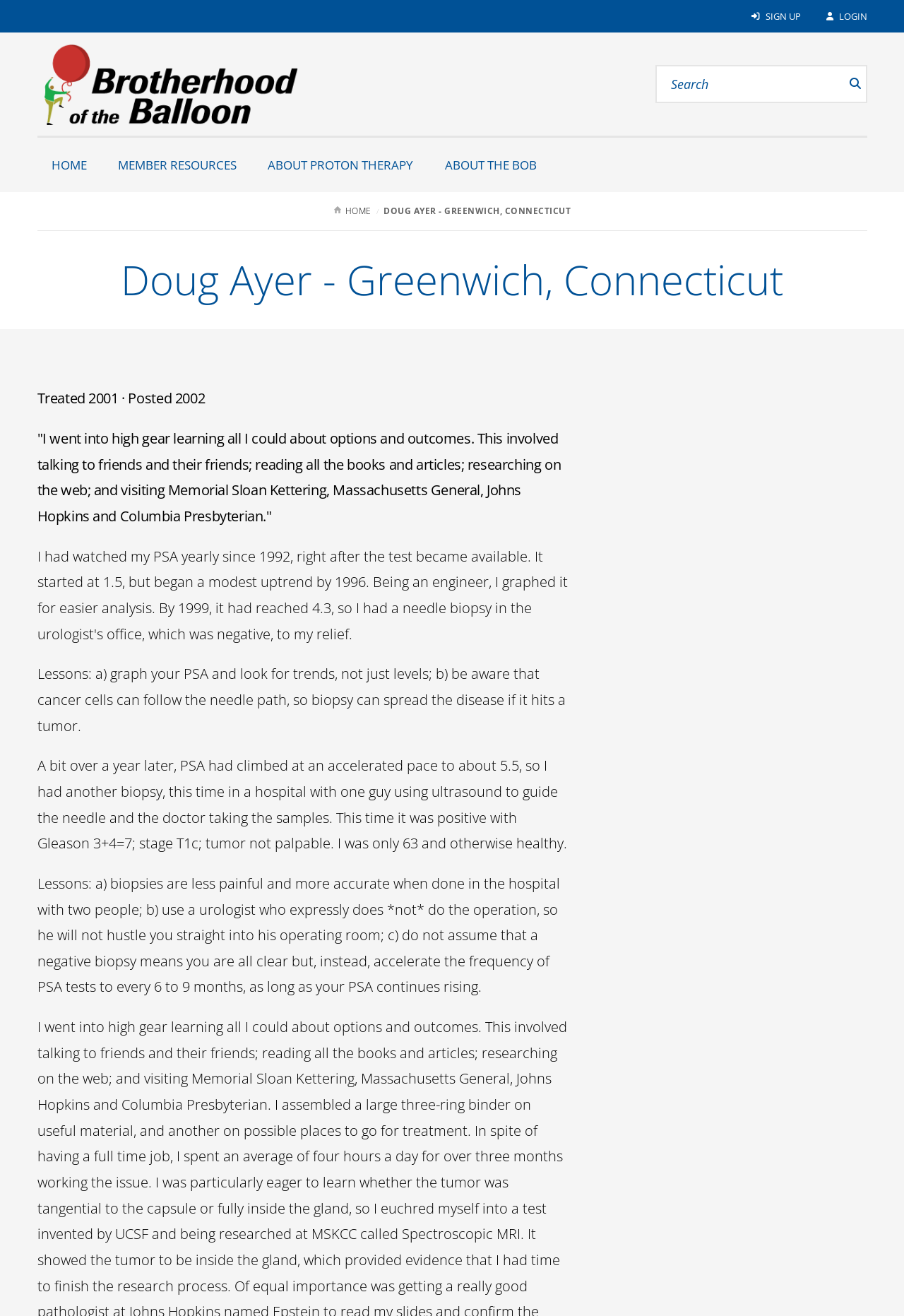Given the description: "Sign Up", determine the bounding box coordinates of the UI element. The coordinates should be formatted as four float numbers between 0 and 1, [left, top, right, bottom].

[0.807, 0.0, 0.886, 0.025]